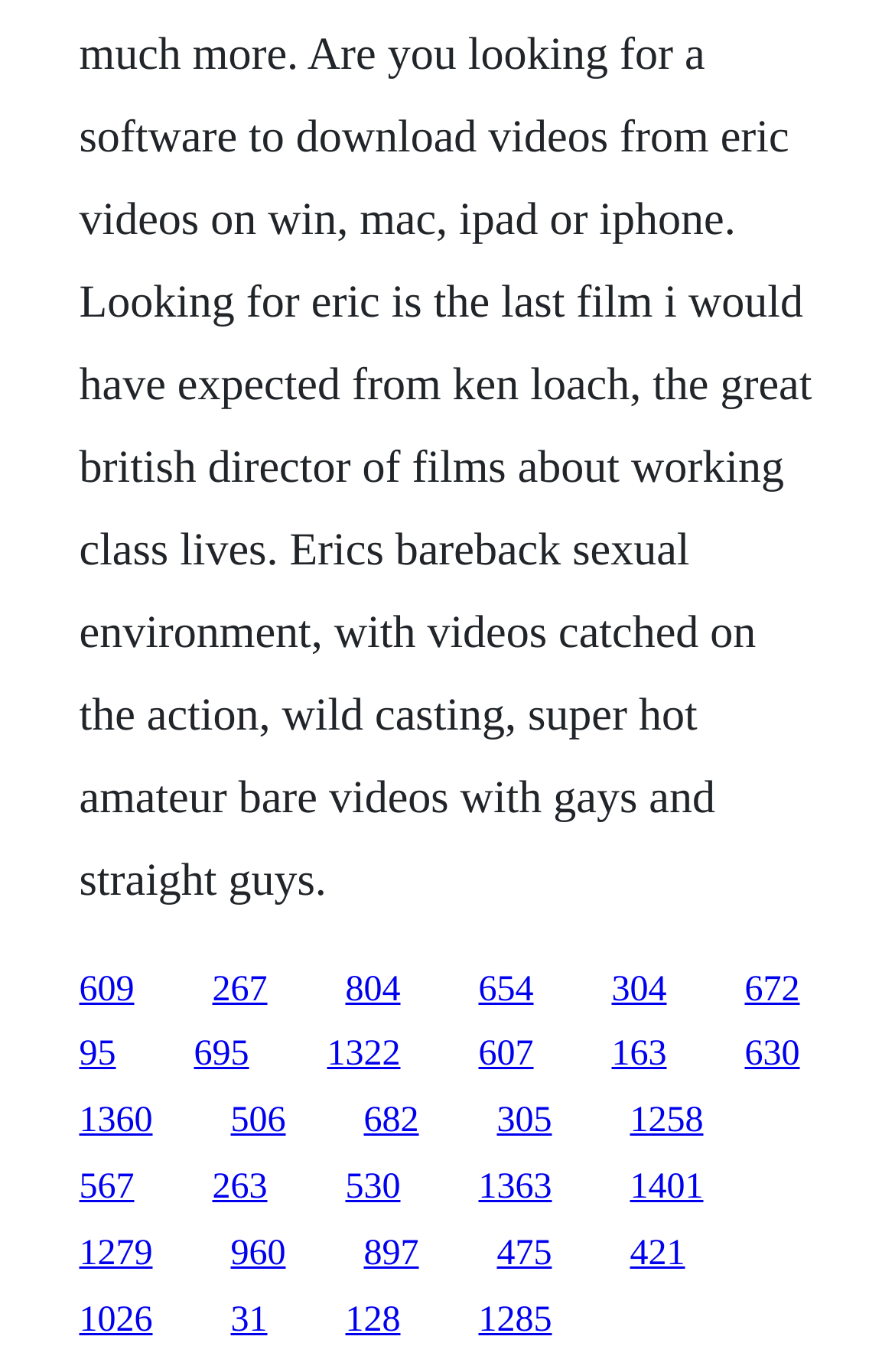Identify the bounding box coordinates for the element that needs to be clicked to fulfill this instruction: "go to the last link on the second row". Provide the coordinates in the format of four float numbers between 0 and 1: [left, top, right, bottom].

[0.832, 0.755, 0.894, 0.783]